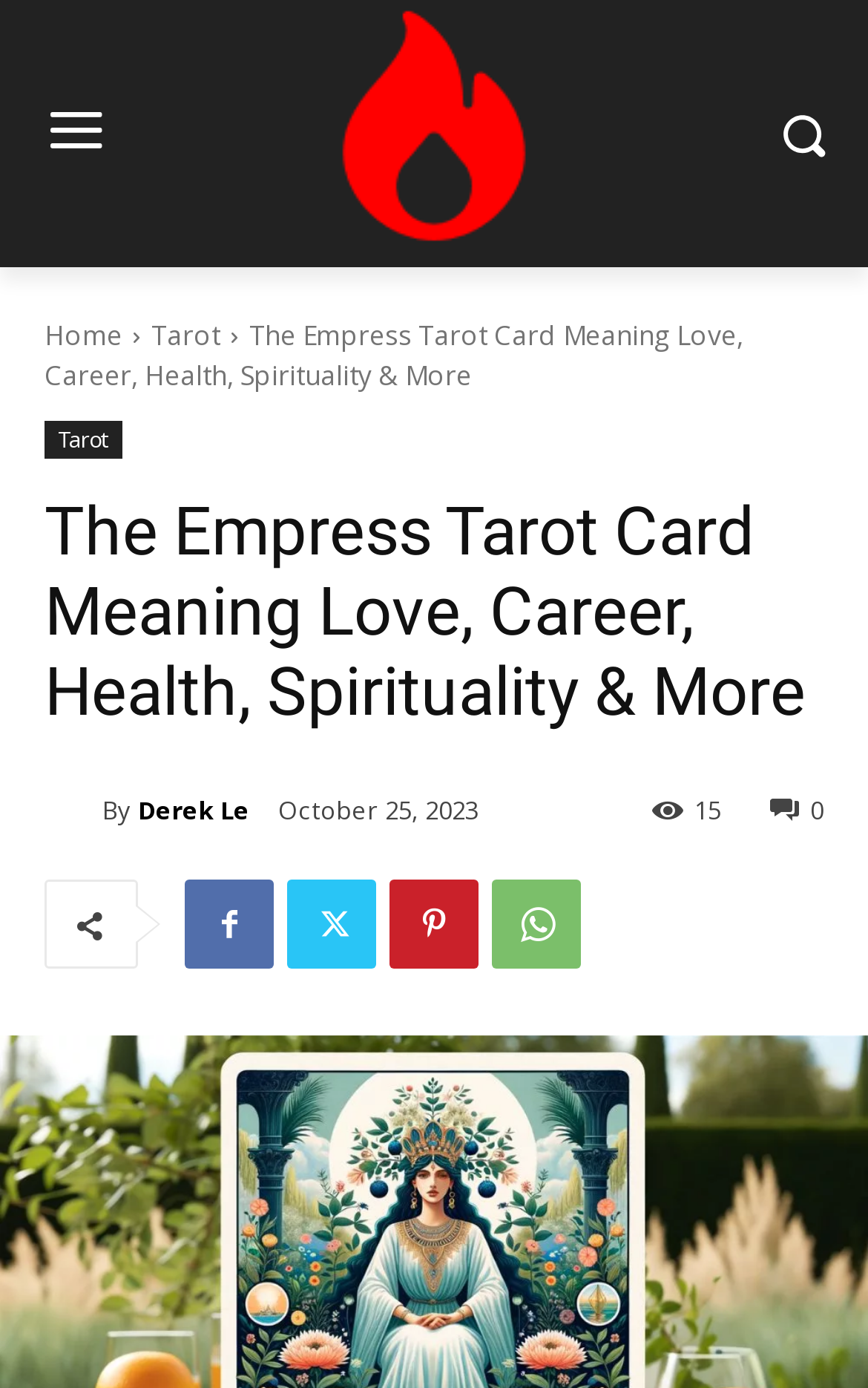What is the category of this article?
Based on the image, provide your answer in one word or phrase.

Tarot